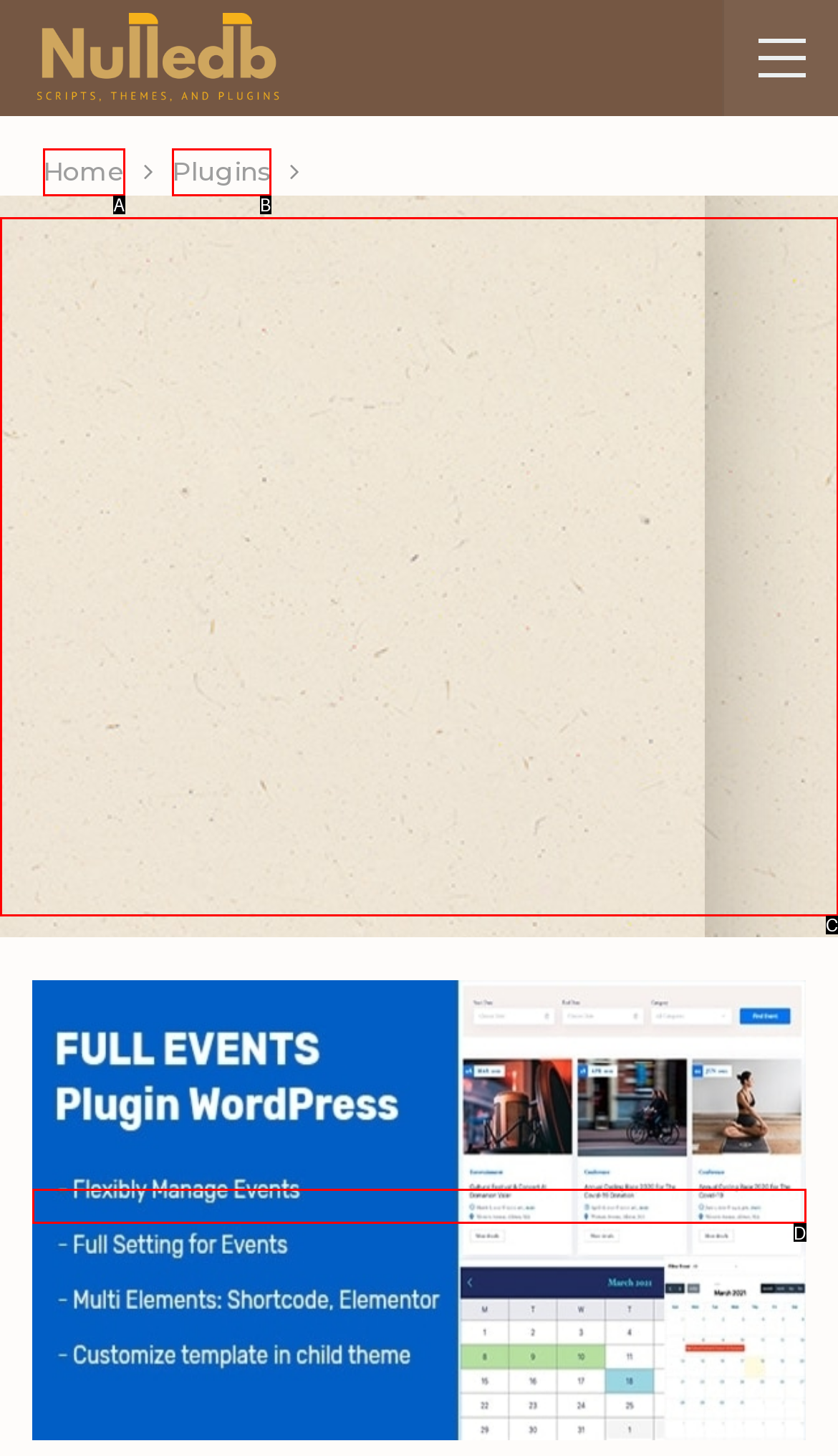Identify the letter corresponding to the UI element that matches this description: aria-label="Advertisement" name="aswift_1" title="Advertisement"
Answer using only the letter from the provided options.

C